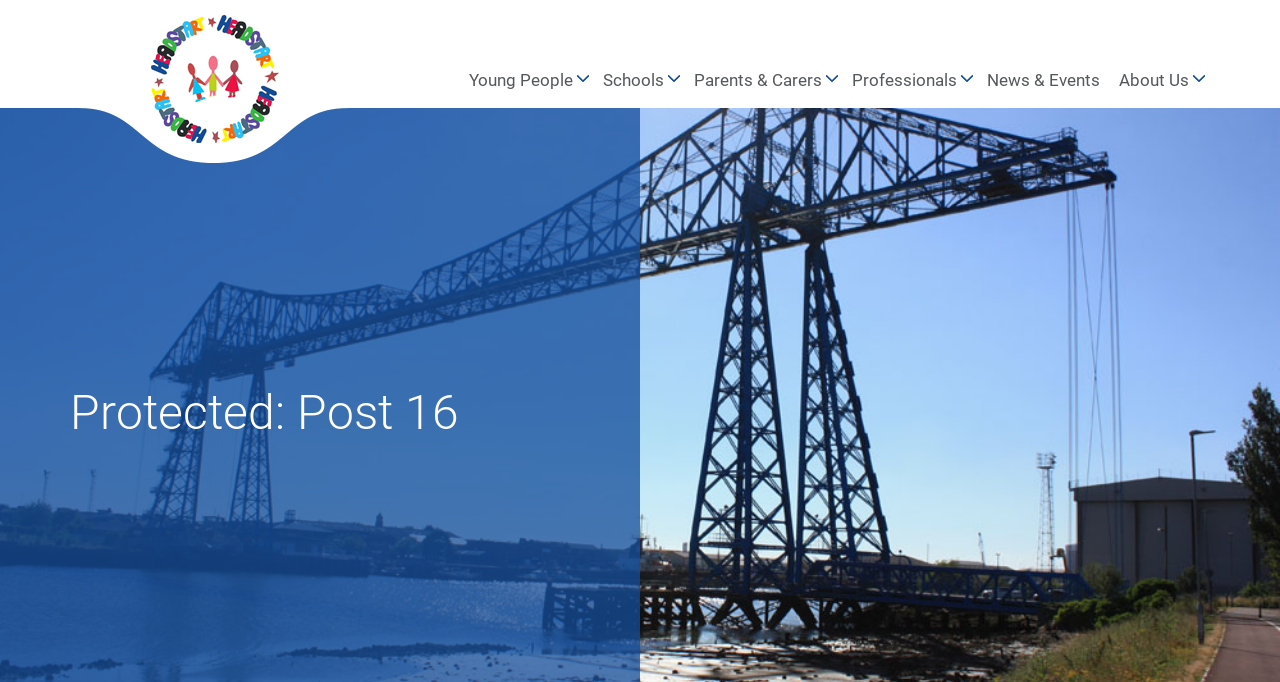With reference to the screenshot, provide a detailed response to the question below:
What is the position of the 'About Us' link?

The 'About Us' link is positioned at the rightmost side of the navigation links, with a bounding box coordinate of [0.87, 0.1, 0.941, 0.158].